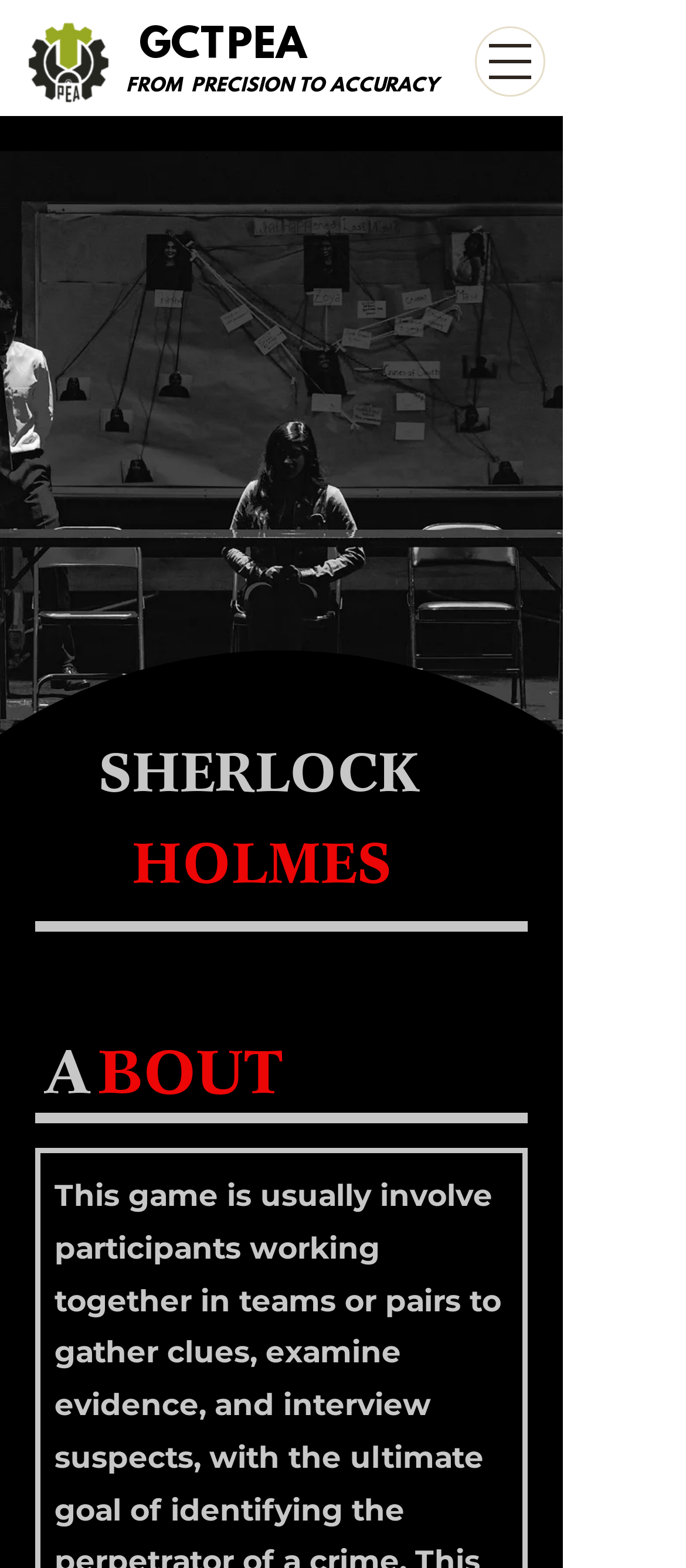Offer a detailed account of what is visible on the webpage.

The webpage is about Sherlock Holmes, with a prominent logo at the top left corner featuring a grey and green design. To the right of the logo, there is a heading that reads "GCTPEA" in a large font. Below the logo and the heading, there is a horizontal section with a background image of a cityscape, which takes up most of the width of the page.

On top of the background image, there are several headings arranged vertically. The first heading reads "FROM PRECISION TO ACCURACY" in a smaller font. Below it, there are three more headings: "SHERLOCK" in a large font, followed by "HOLMES" in a slightly smaller font, and then "A BOUT" in a smaller font still.

At the top right corner of the page, there is a button labeled "Open navigation menu", which has a popup dialog associated with it.